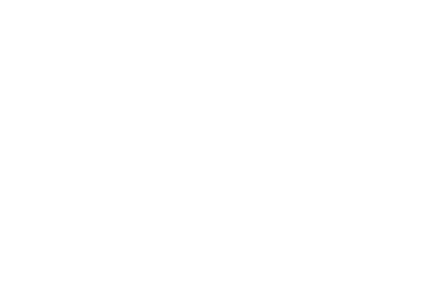What type of residence is ideal for?
Using the image, respond with a single word or phrase.

students, professionals, or anyone